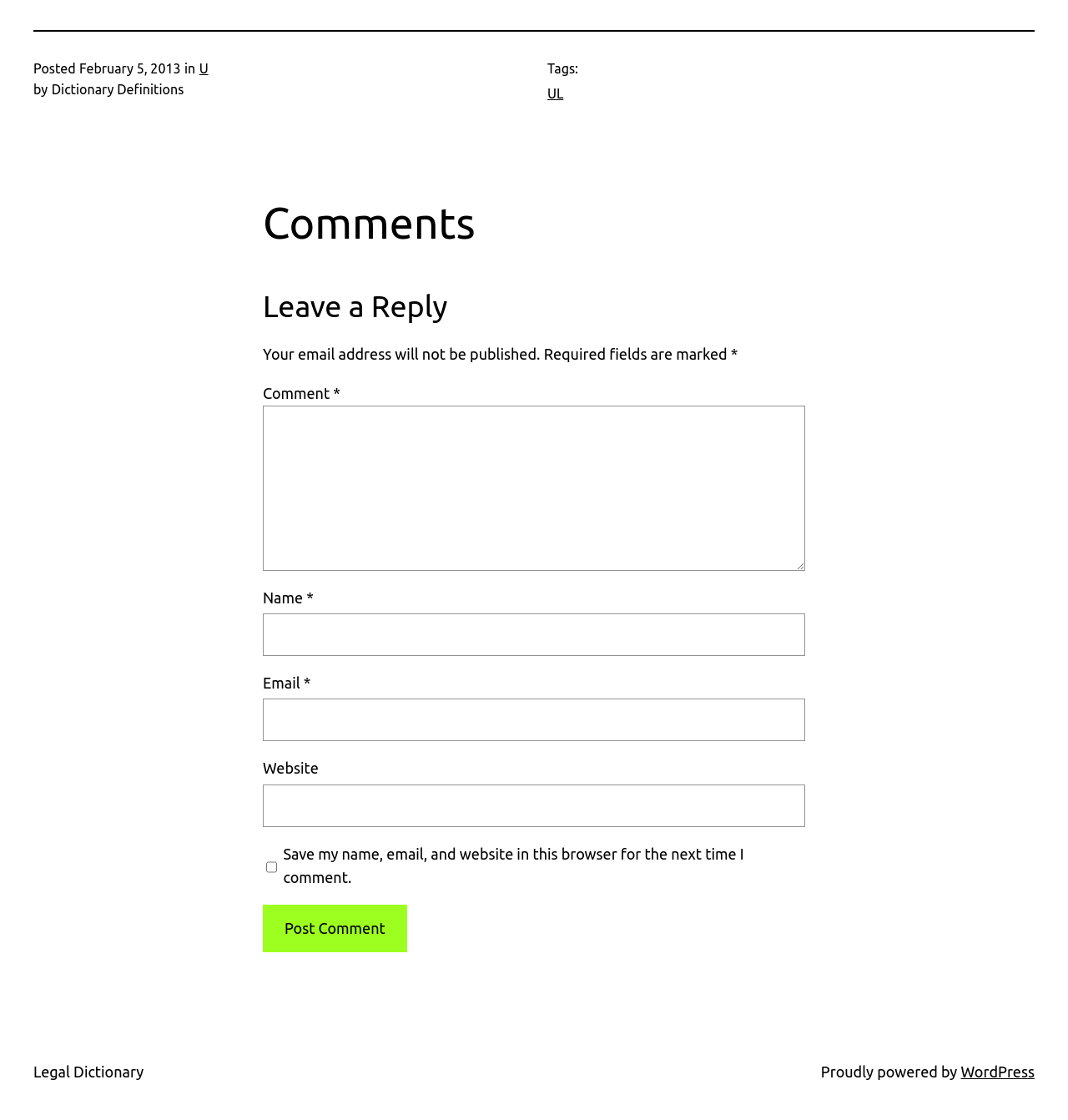Please give a concise answer to this question using a single word or phrase: 
What is the category of the article?

UL